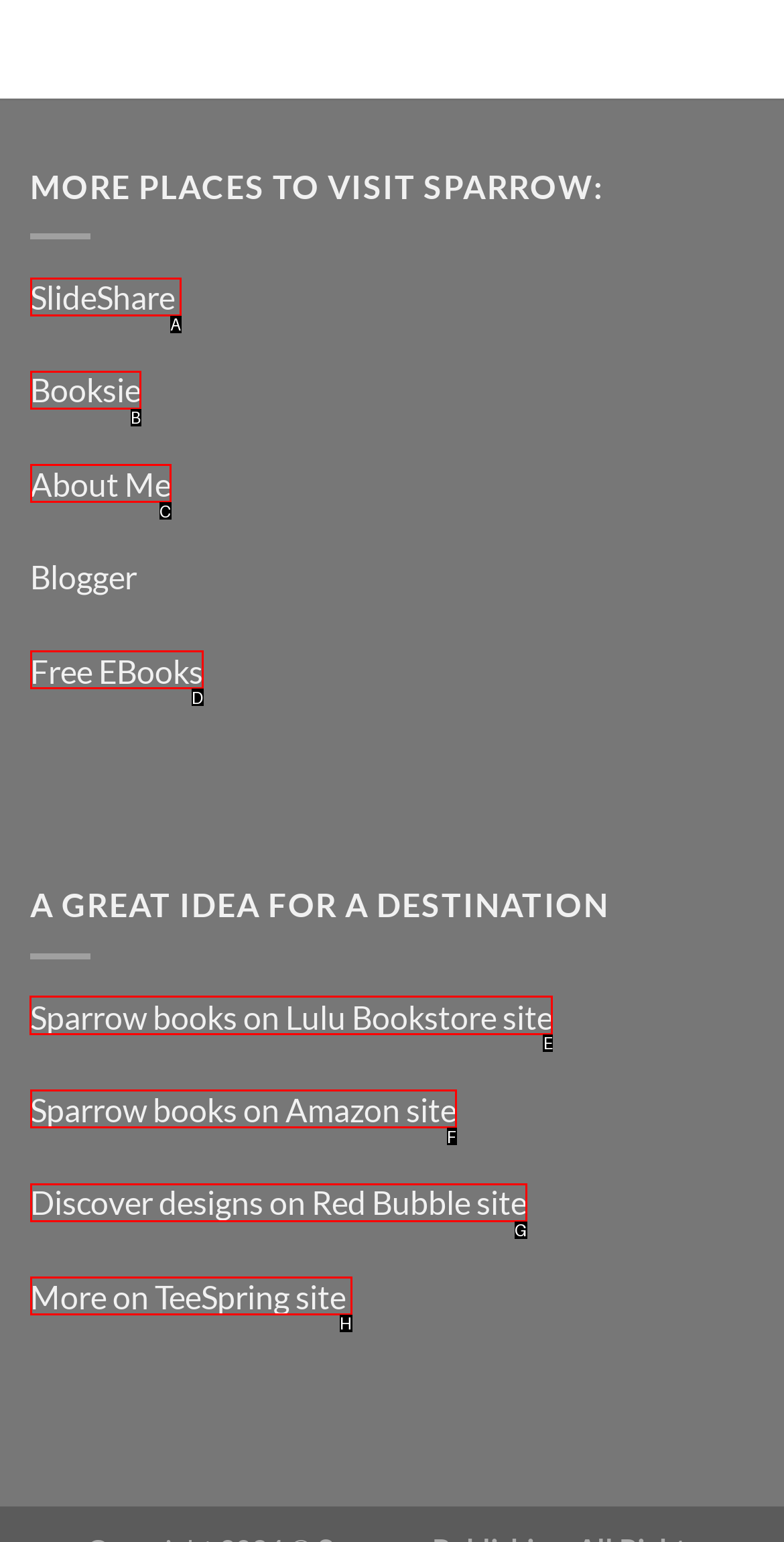Select the letter of the option that should be clicked to achieve the specified task: Explore books on Lulu Bookstore site. Respond with just the letter.

E